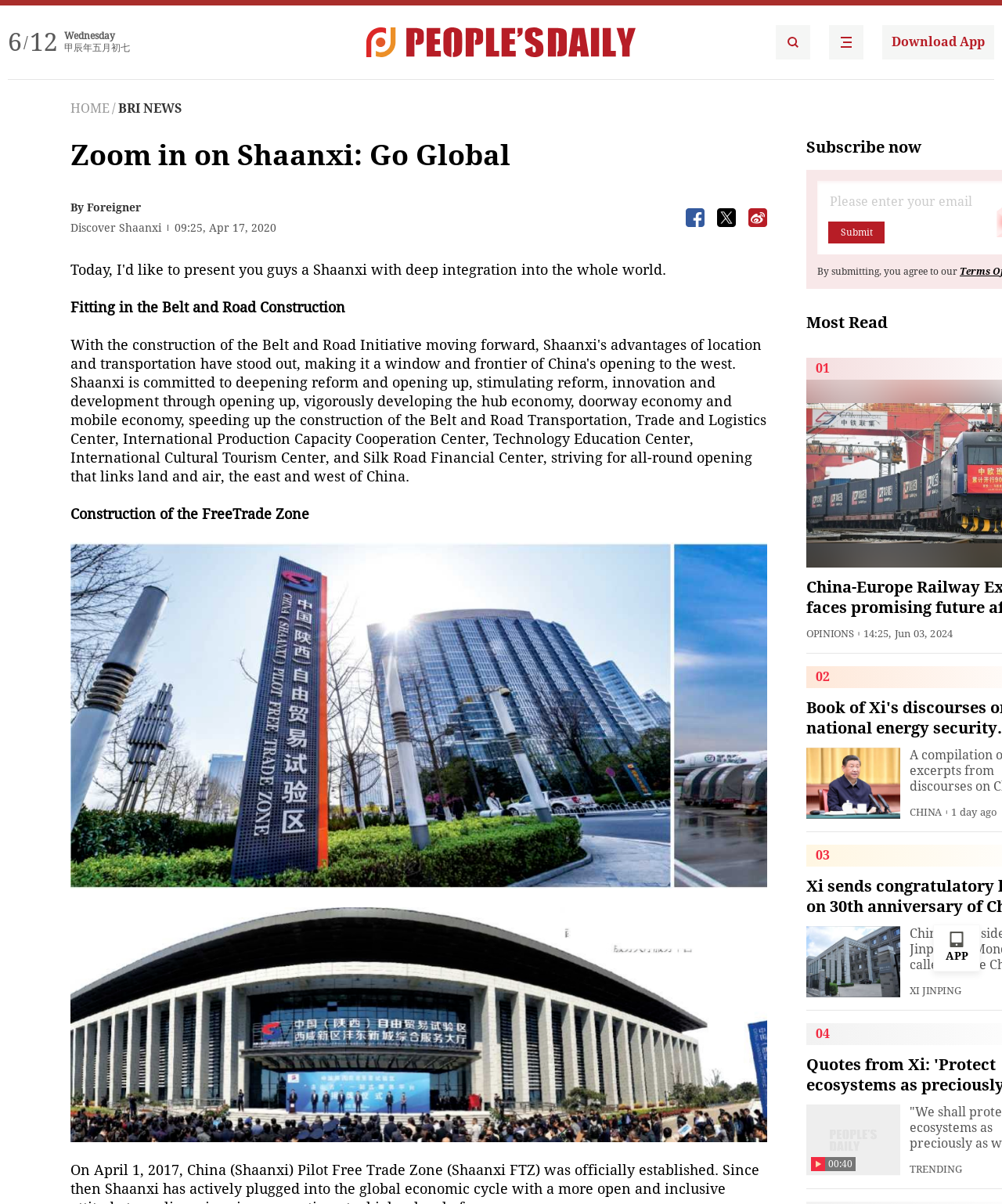What is the category of the article 'Book of Xi's discourses on national energy security published'?
Refer to the screenshot and answer in one word or phrase.

CHINA